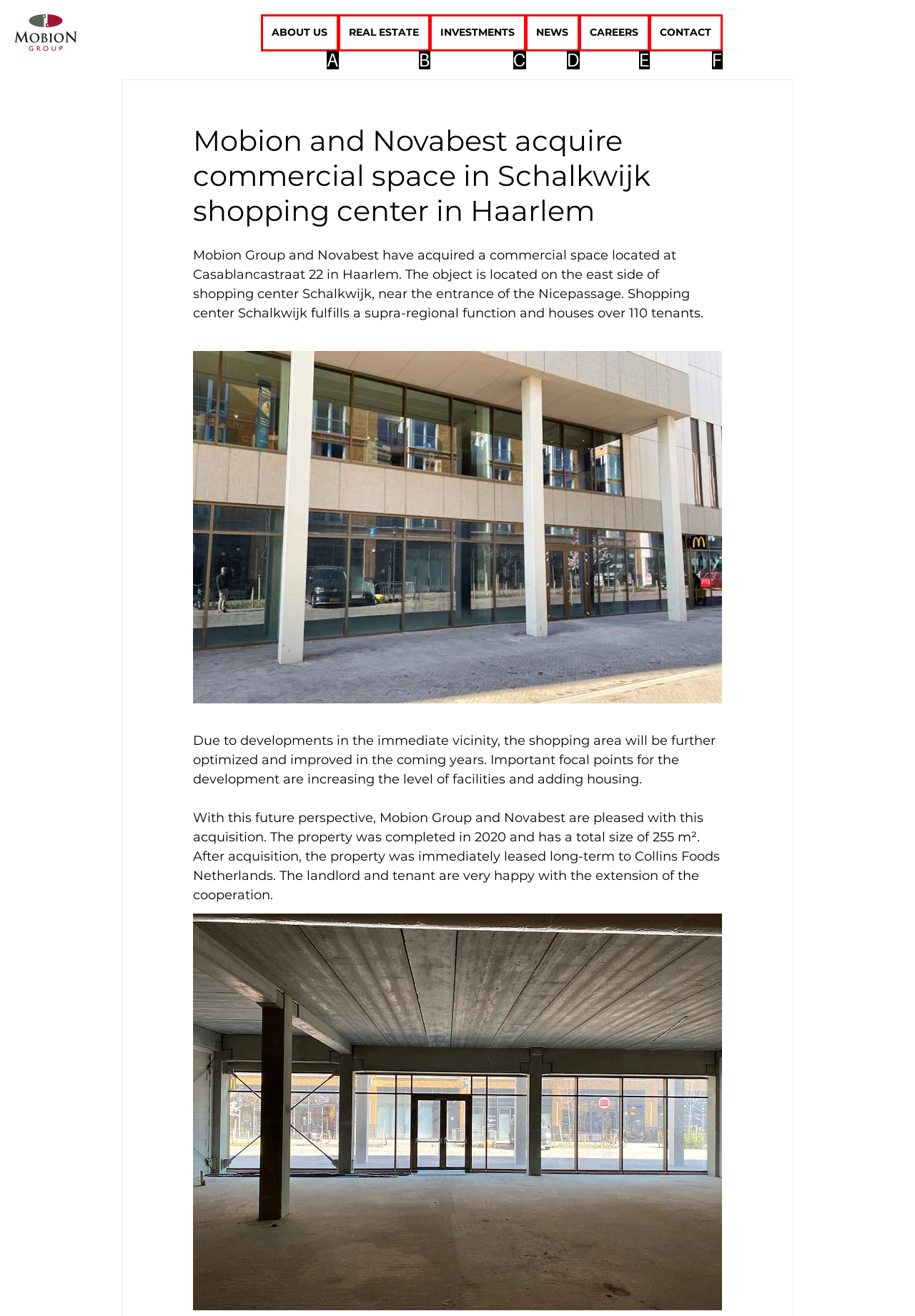Point out the option that aligns with the description: CONTACT
Provide the letter of the corresponding choice directly.

F